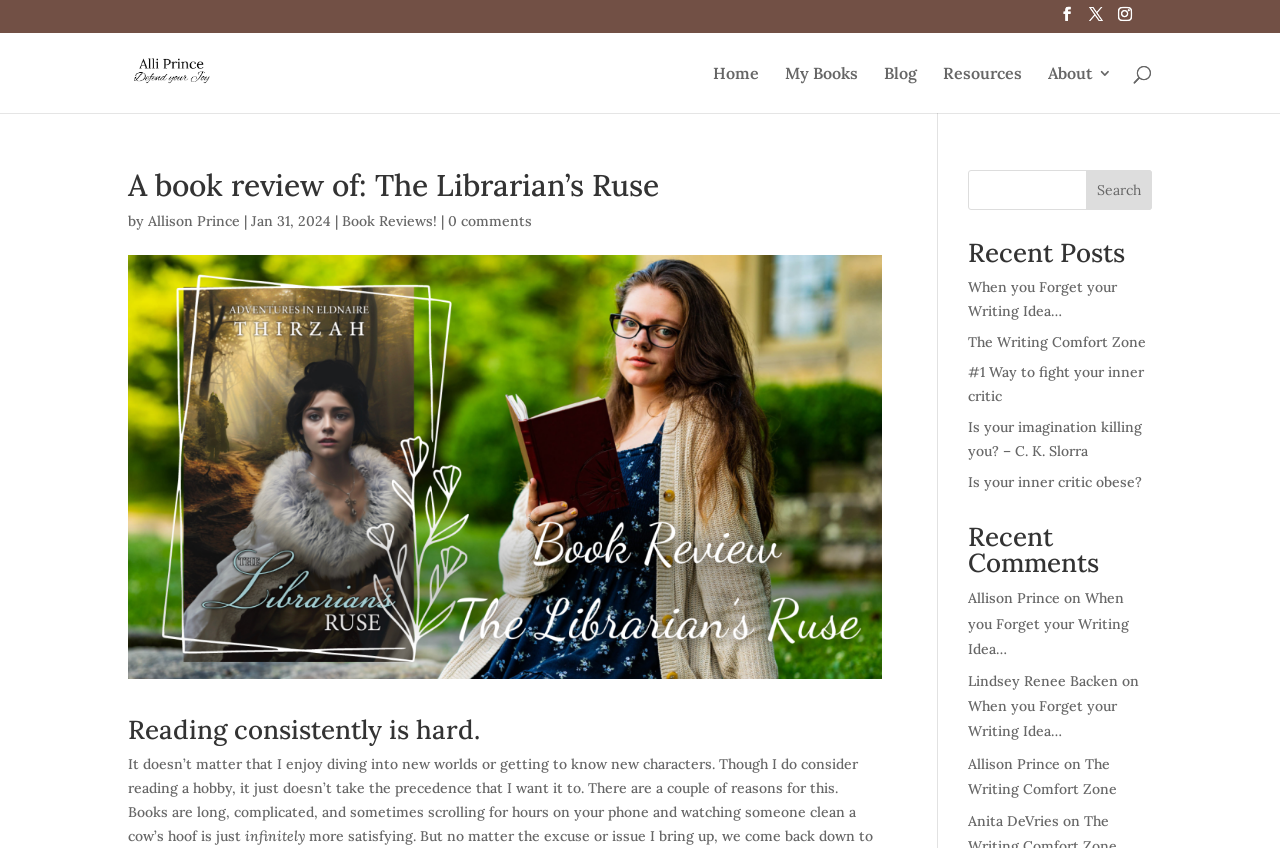Analyze the image and answer the question with as much detail as possible: 
What is the purpose of the search box?

The question can be answered by looking at the search box and its location on the webpage, which suggests that it is used to search for books or posts on the website.